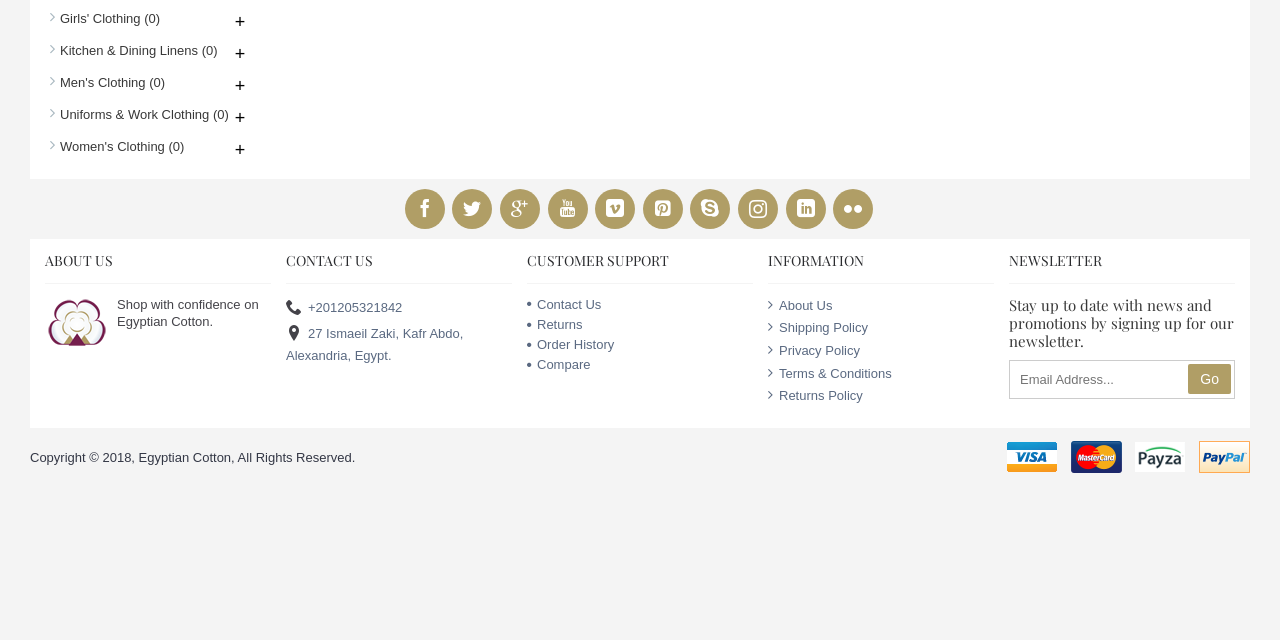Provide the bounding box coordinates for the UI element that is described by this text: "Contact Us". The coordinates should be in the form of four float numbers between 0 and 1: [left, top, right, bottom].

[0.412, 0.462, 0.588, 0.491]